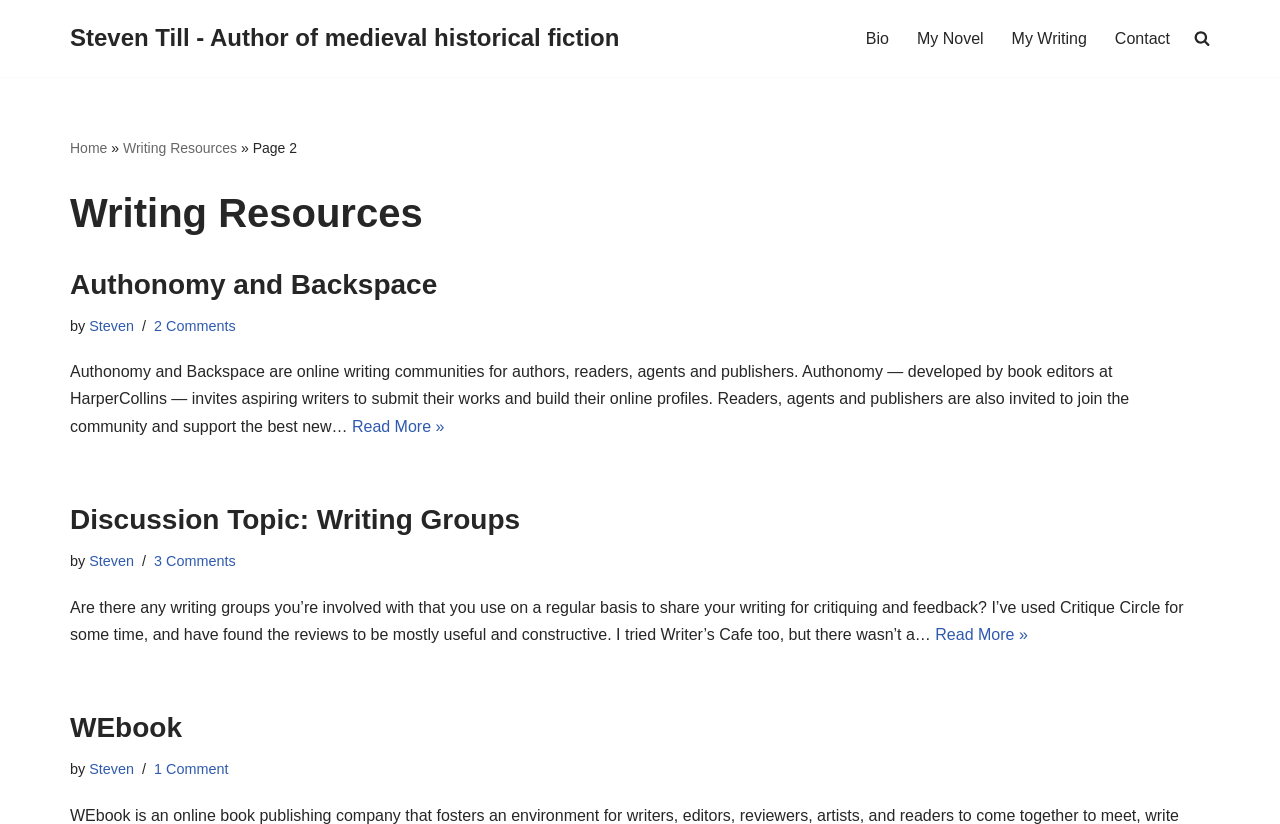Explain the webpage's layout and main content in detail.

This webpage is an archive of writing resources, specifically page 2 of 4. At the top, there is a link to skip to the content and a link to the author's website, Steven Till - Author of medieval historical fiction. Below that, there is a primary navigation menu with links to the author's bio, novel, writing, and contact information. On the right side of the navigation menu, there is a search icon.

The main content of the page is divided into three sections, each with a heading and a brief description. The first section is about Authonomy and Backspace, online writing communities for authors, readers, agents, and publishers. The second section is a discussion topic about writing groups, where the author asks about writing groups that people are involved with and use for critiquing and feedback. The third section is about WEbook, another online writing community.

Each section has a heading, a brief description, and a "Read More" link. The author's name, Steven, is mentioned at the top of each section, and there are links to comments at the bottom of each section. The page also has a breadcrumb navigation at the top, with links to the home page and the writing resources archive.